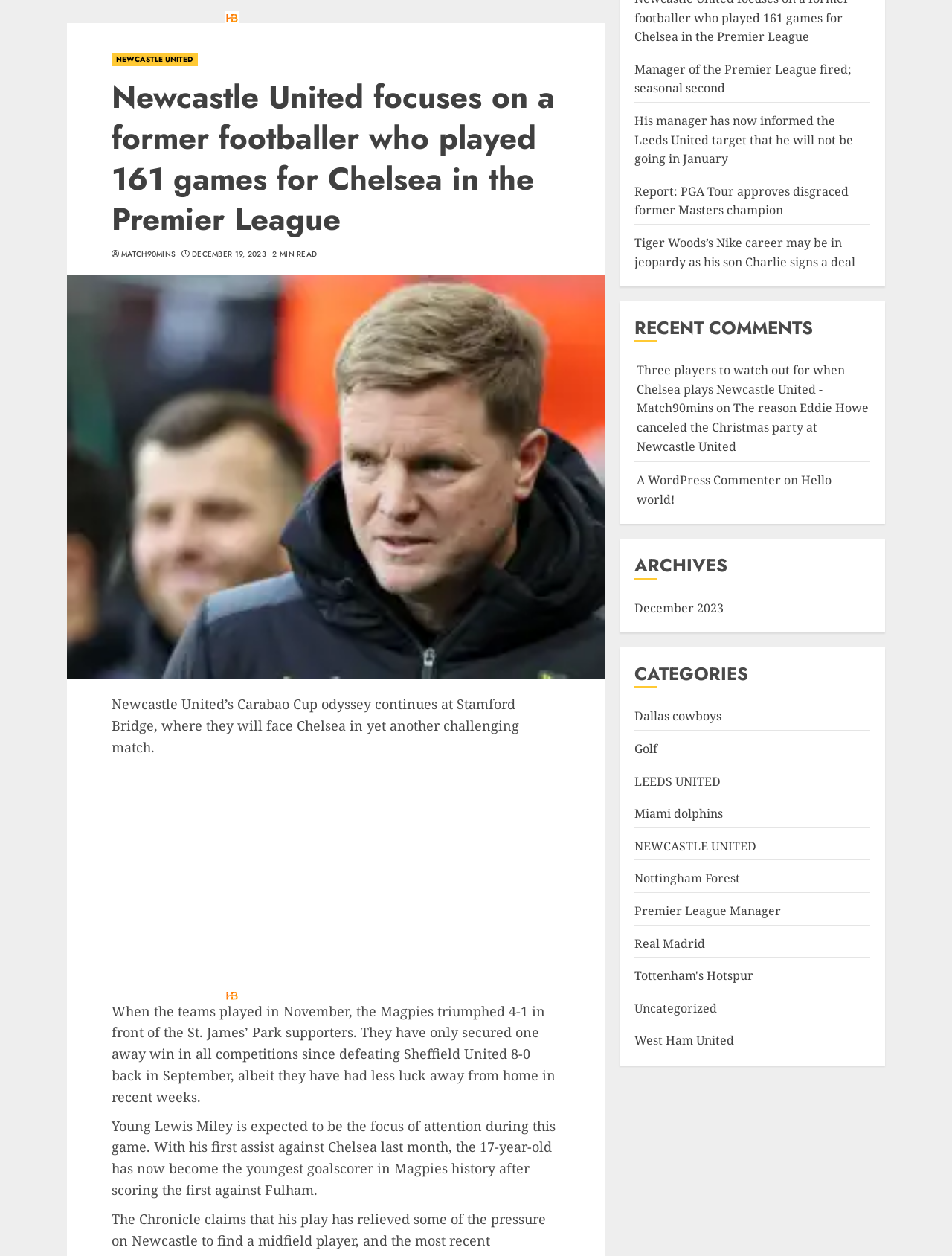Based on the description "West Ham United", find the bounding box of the specified UI element.

[0.667, 0.822, 0.771, 0.836]